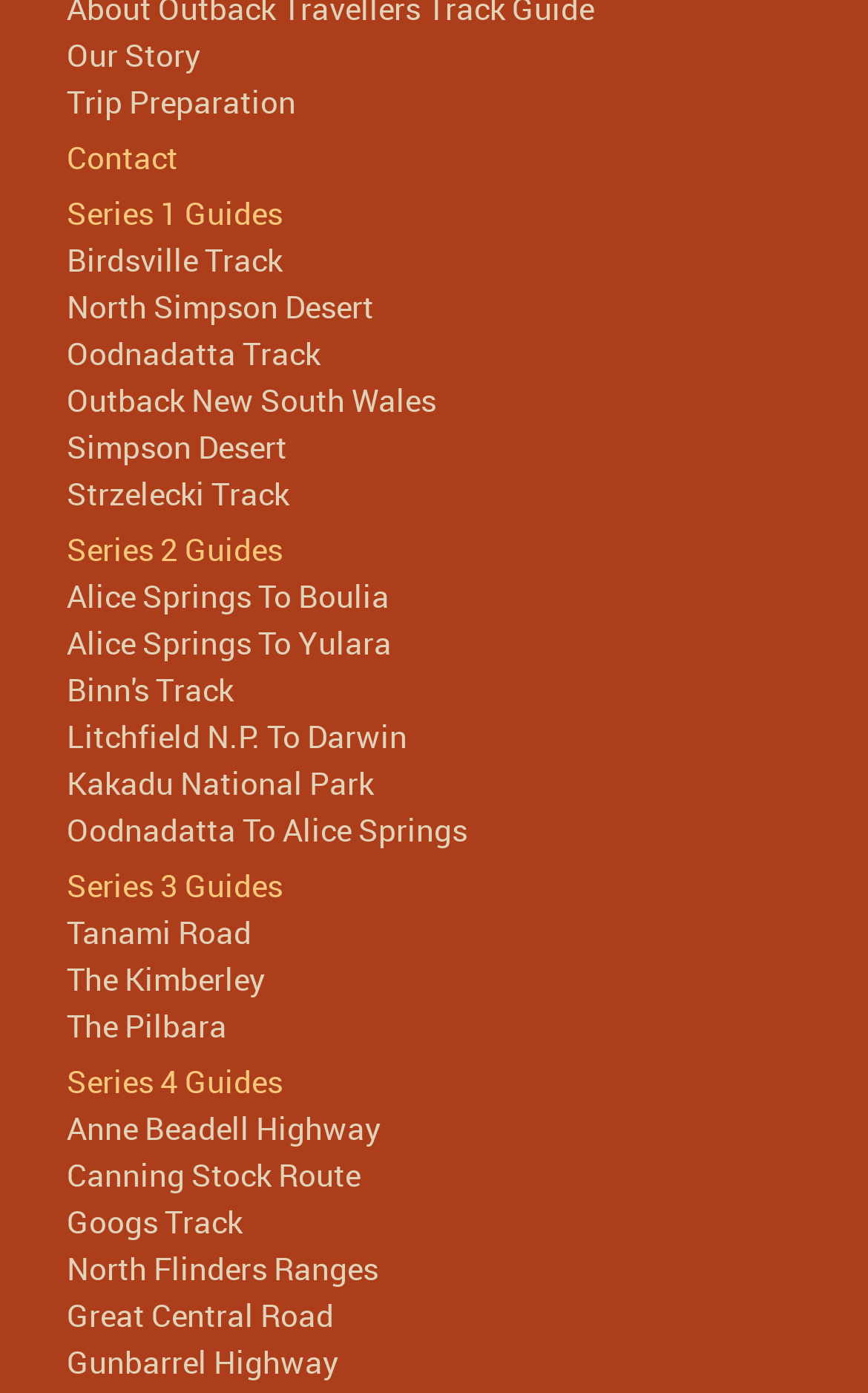Please provide a short answer using a single word or phrase for the question:
What is the first link on the webpage?

Our Story